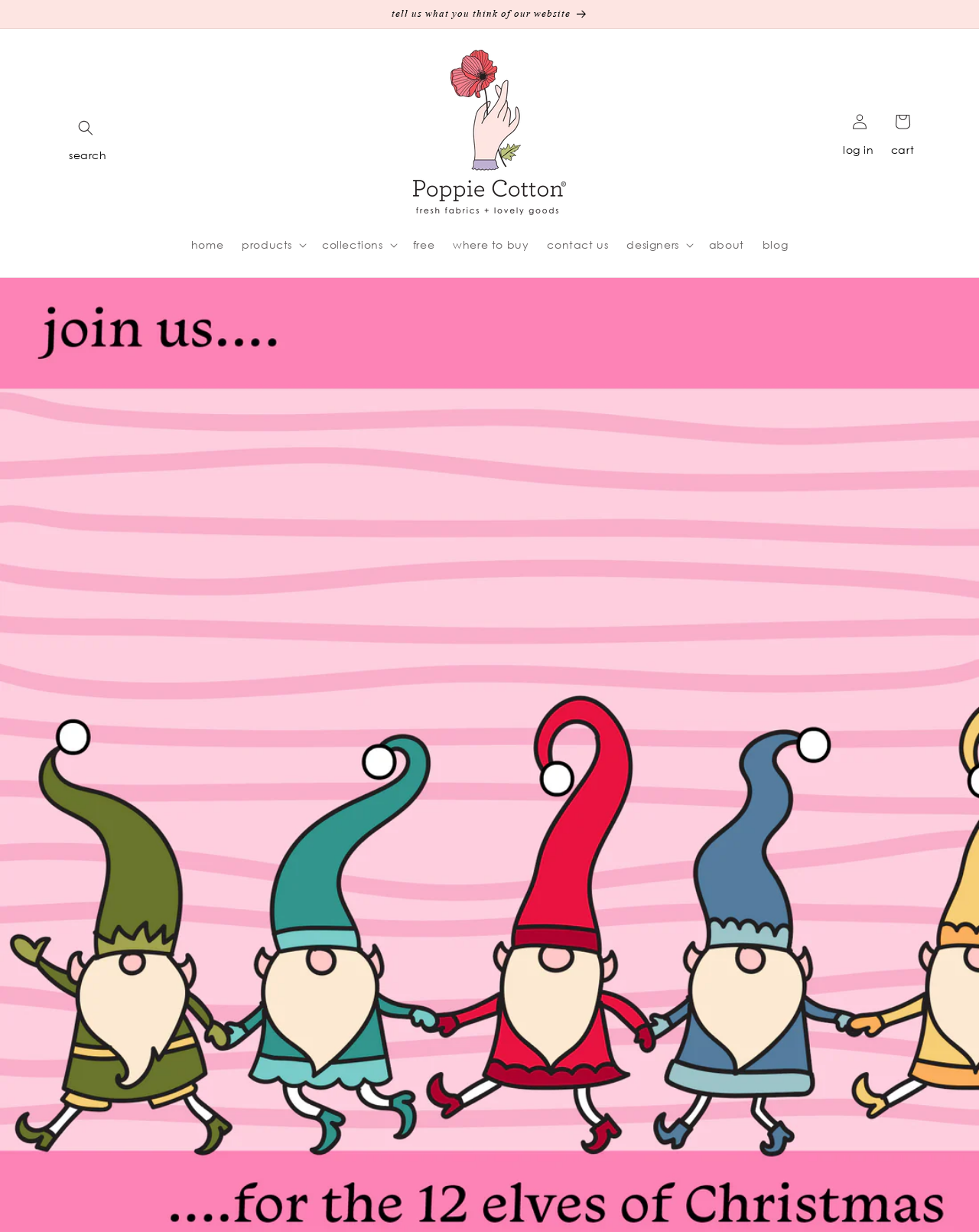Please identify the bounding box coordinates of the element I should click to complete this instruction: 'view your cart'. The coordinates should be given as four float numbers between 0 and 1, like this: [left, top, right, bottom].

[0.905, 0.085, 0.939, 0.112]